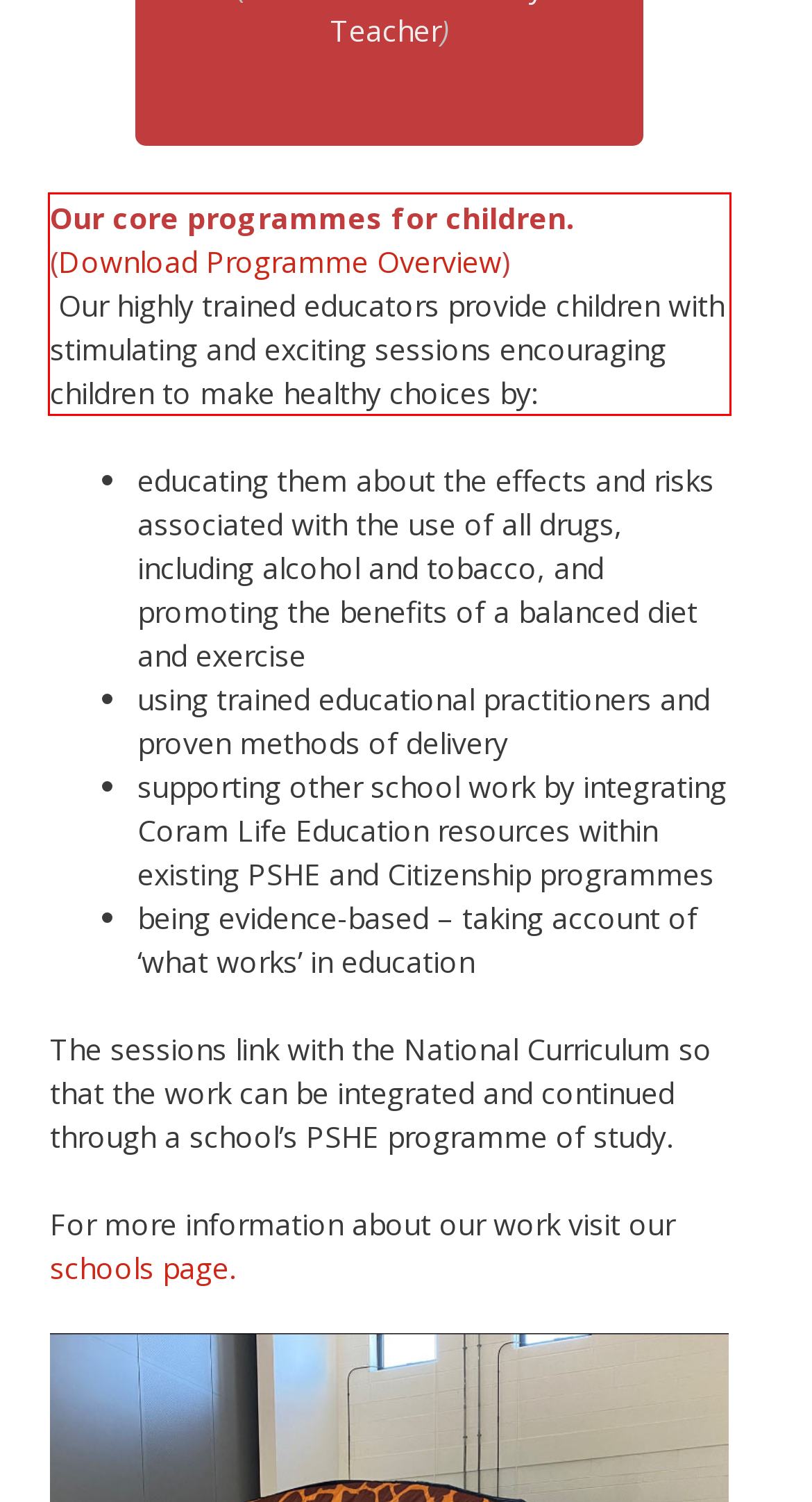There is a screenshot of a webpage with a red bounding box around a UI element. Please use OCR to extract the text within the red bounding box.

Our core programmes for children. (Download Programme Overview) Our highly trained educators provide children with stimulating and exciting sessions encouraging children to make healthy choices by: